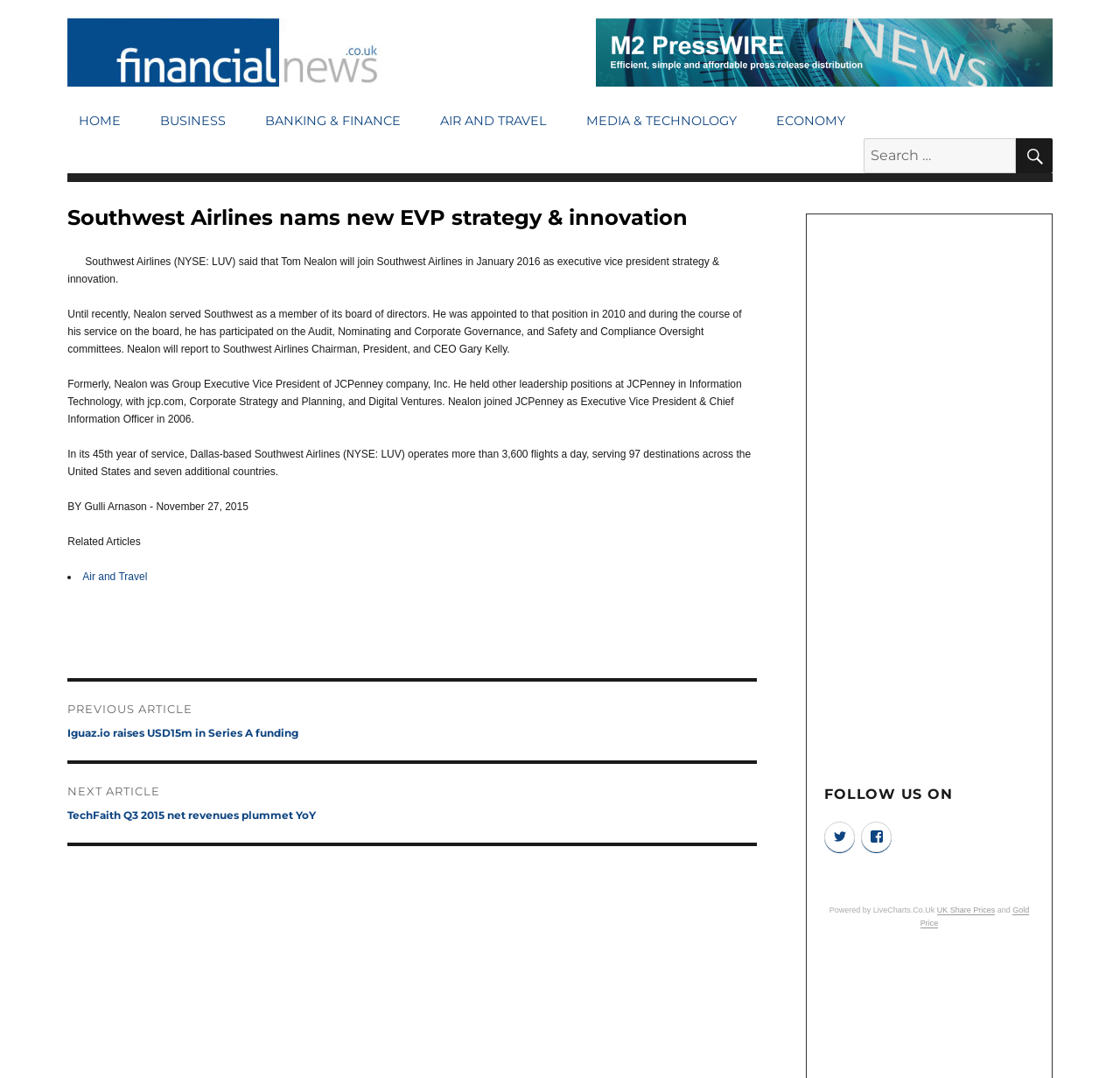What is the date of the article?
Analyze the image and provide a thorough answer to the question.

I found the answer by reading the article's content, which mentions the date 'November 27, 2015' at the bottom of the article.